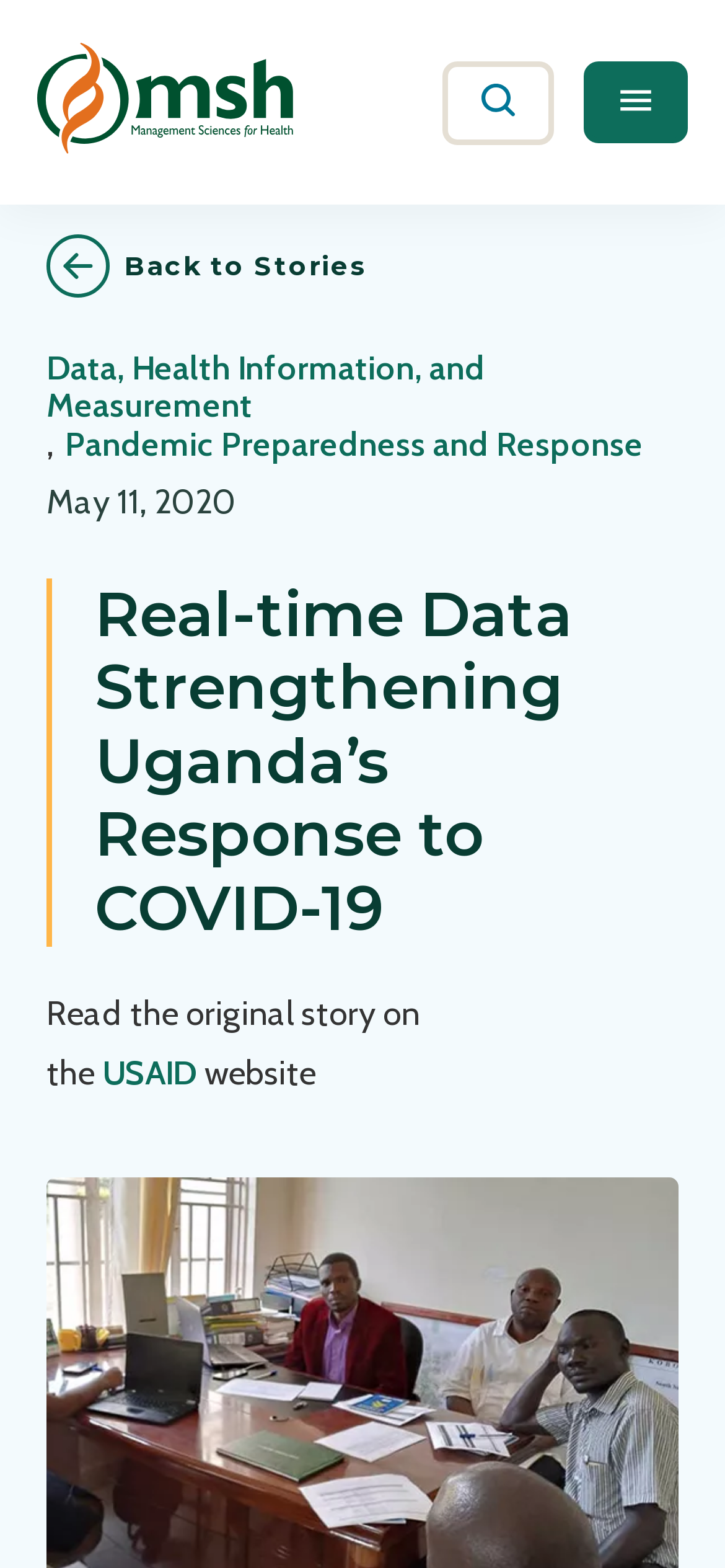Using the format (top-left x, top-left y, bottom-right x, bottom-right y), and given the element description, identify the bounding box coordinates within the screenshot: Data, Health Information, and Measurement

[0.064, 0.223, 0.936, 0.272]